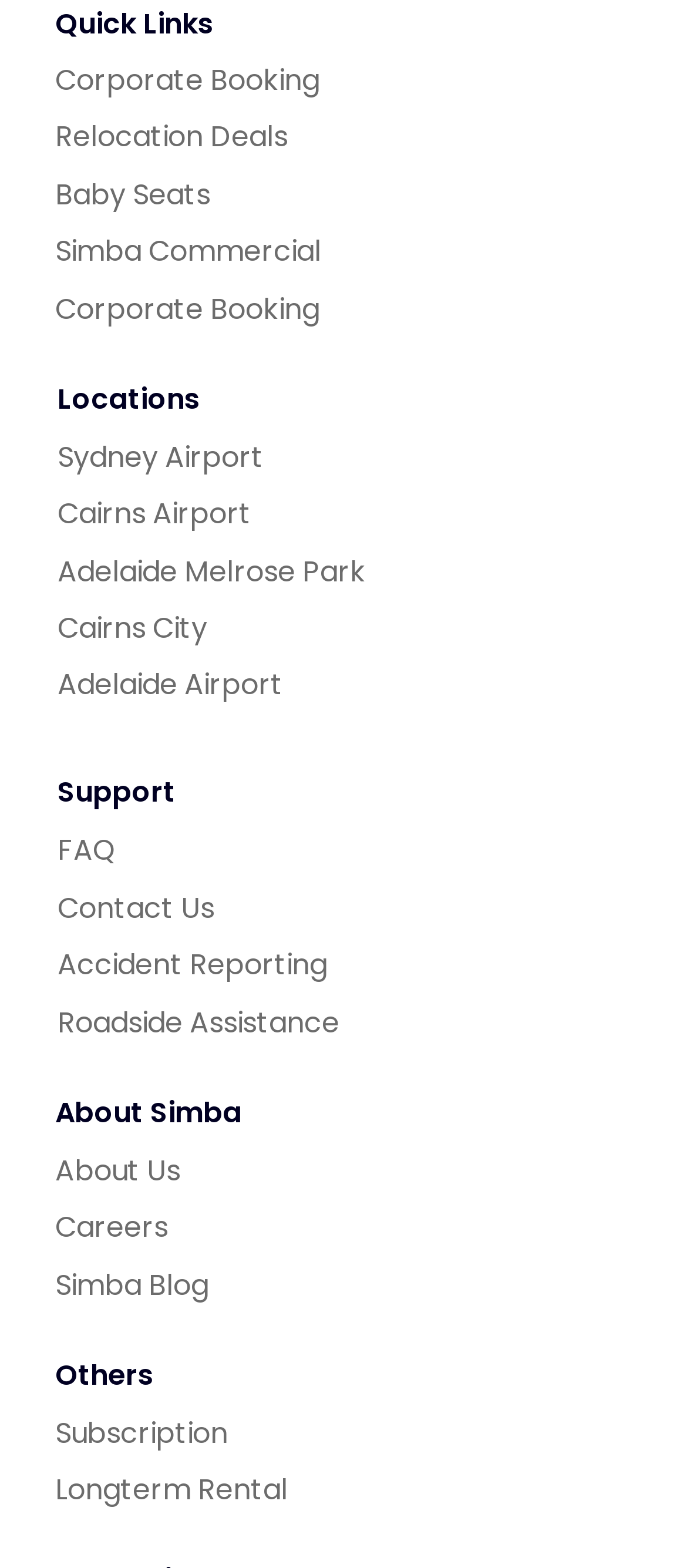Using floating point numbers between 0 and 1, provide the bounding box coordinates in the format (top-left x, top-left y, bottom-right x, bottom-right y). Locate the UI element described here: name="email" placeholder="Email Address"

None